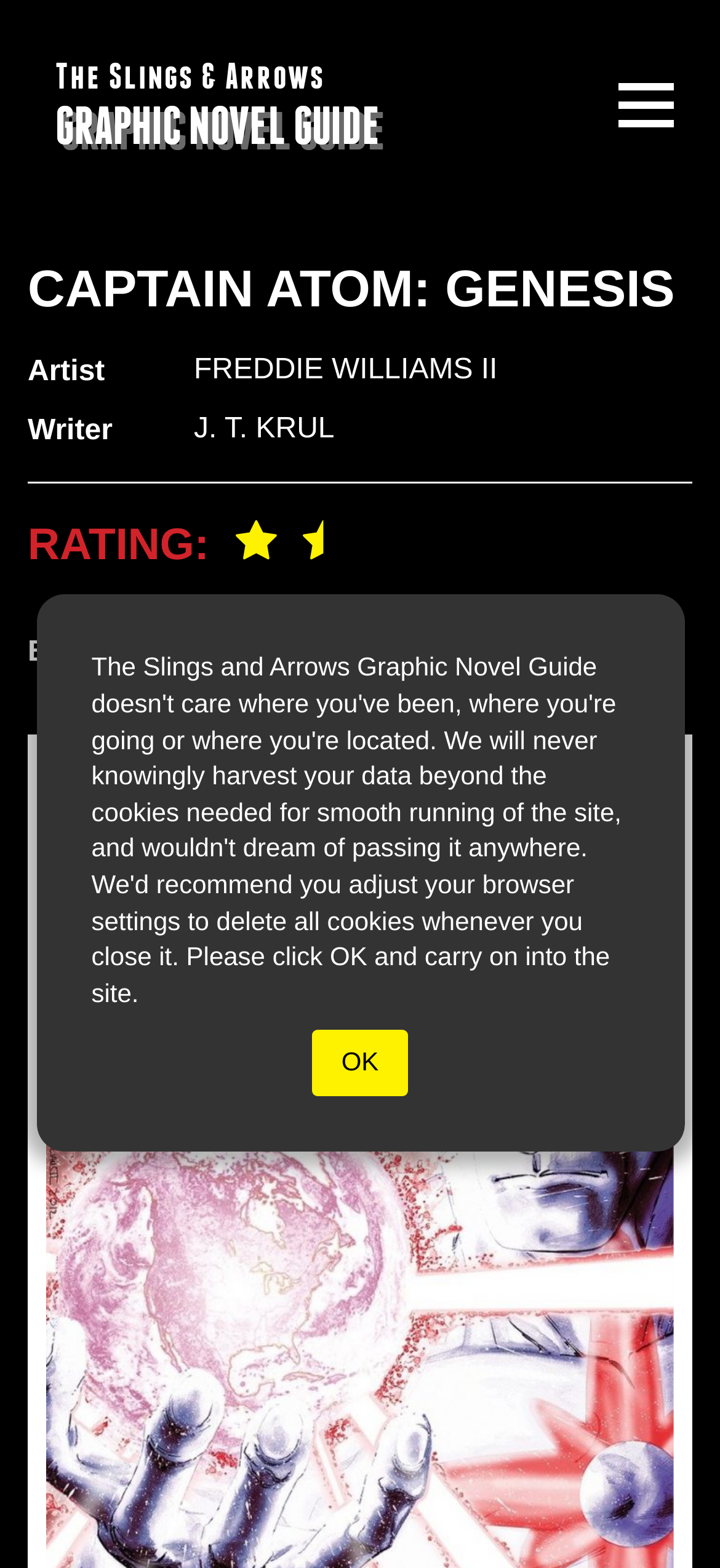Use a single word or phrase to answer the question:
What can be done with Captain Atom: Genesis?

Buy now